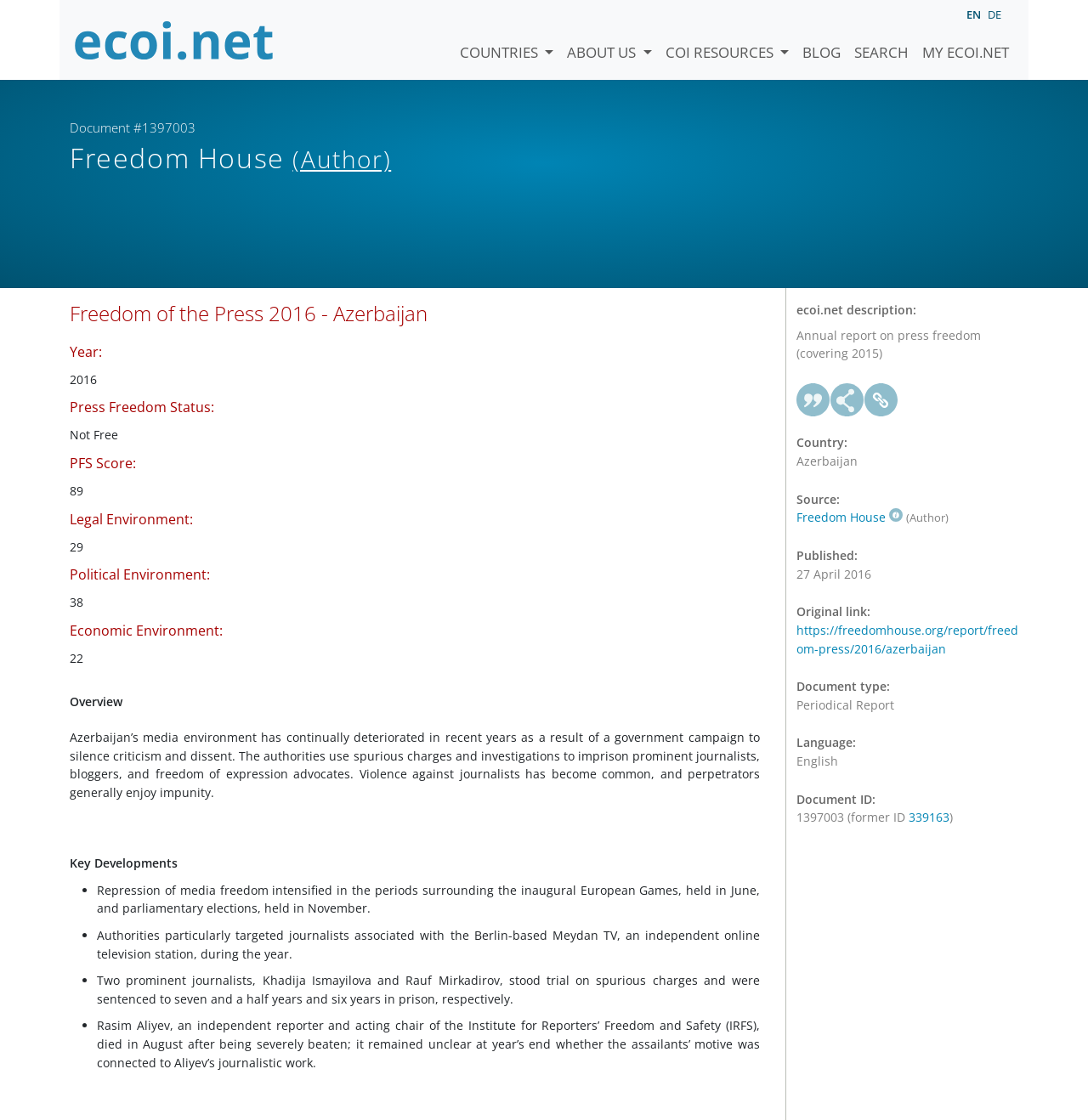What is the country being reported on?
Please answer using one word or phrase, based on the screenshot.

Azerbaijan